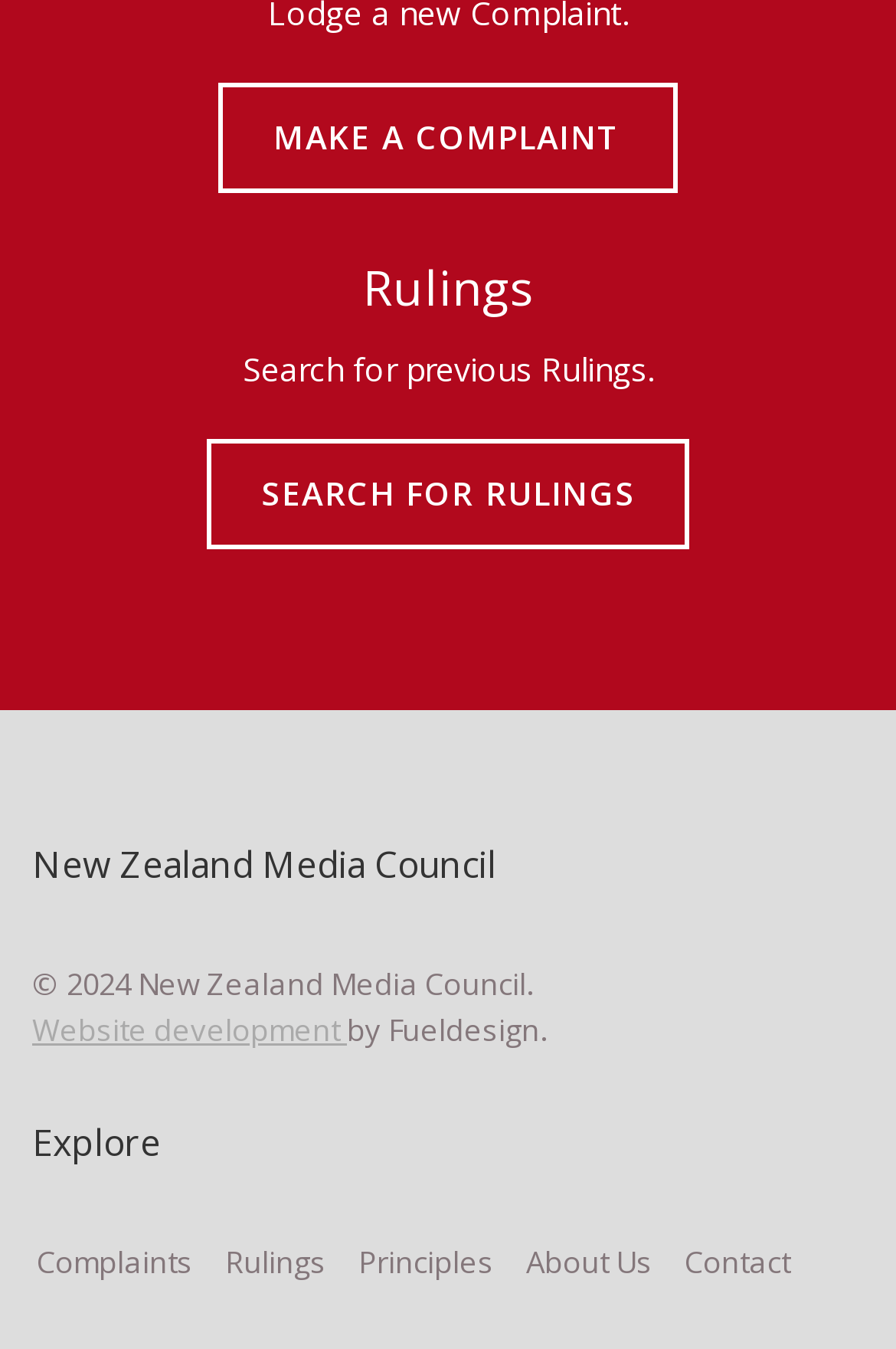Please study the image and answer the question comprehensively:
How many main sections are there on this webpage?

There are three main sections on this webpage, namely 'Rulings', 'New Zealand Media Council', and 'Explore', which are denoted by headings and separated by distinct sections on the page.